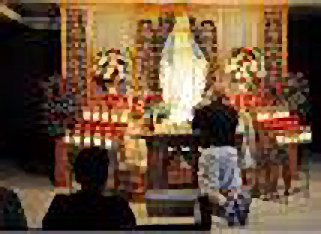What are the two people in the foreground doing?
Refer to the image and give a detailed answer to the question.

The two people in the foreground of the image are seen in a moment of contemplation or prayer, indicating that they are engaged in a religious or spiritual activity.